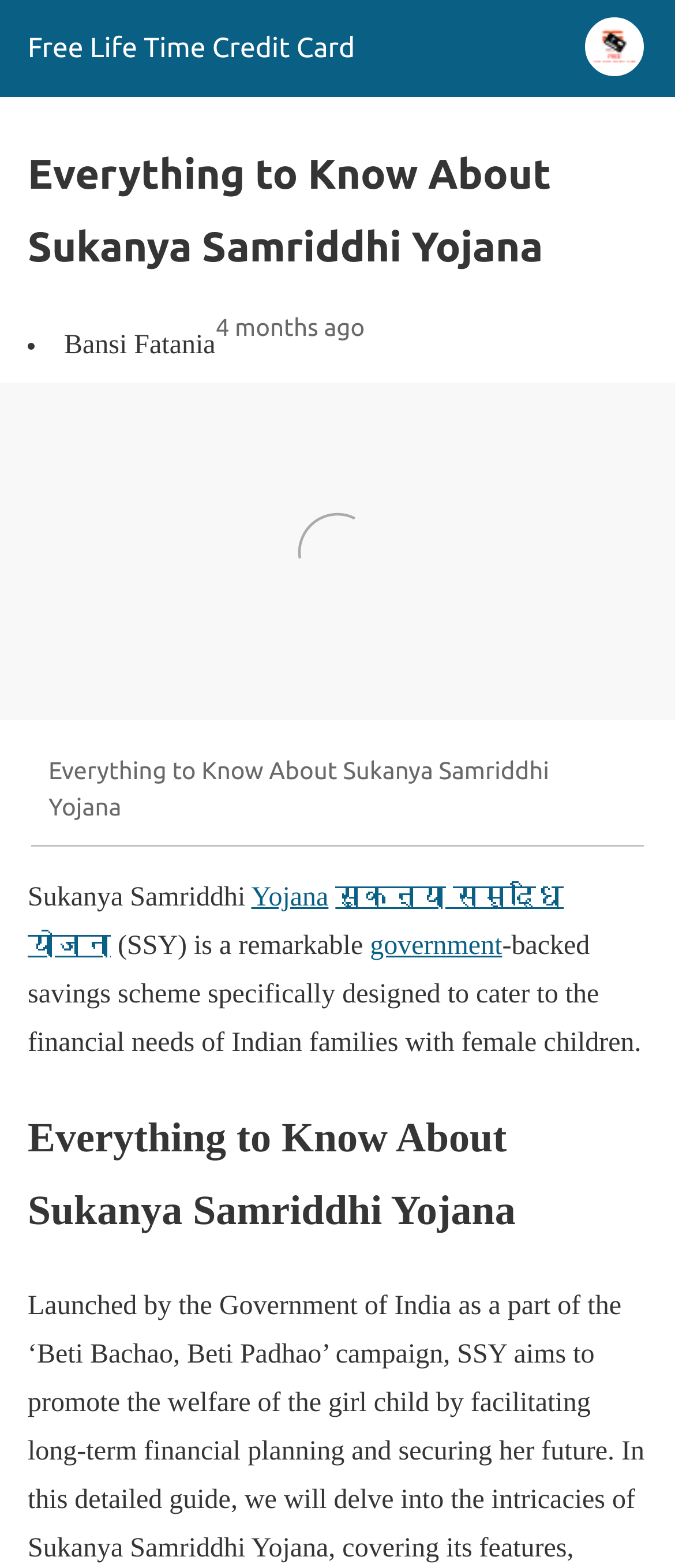What is the topic of the webpage?
Please use the image to provide an in-depth answer to the question.

The webpage is dedicated to providing information about Sukanya Samriddhi Yojana, a government-backed savings scheme, which is evident from the header, images, and content of the webpage.